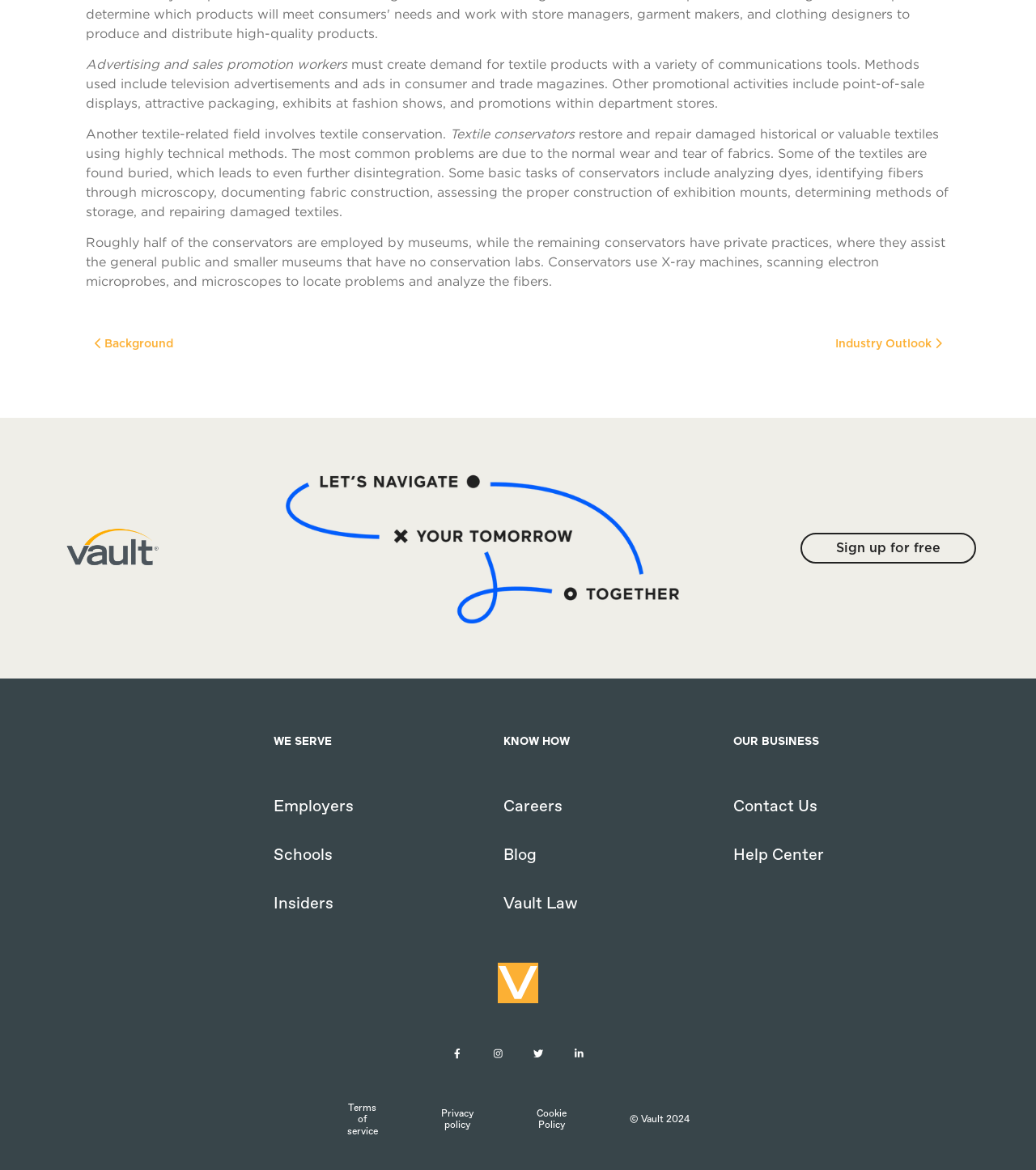How many links are there under 'WE SERVE'?
Please answer the question with a single word or phrase, referencing the image.

3